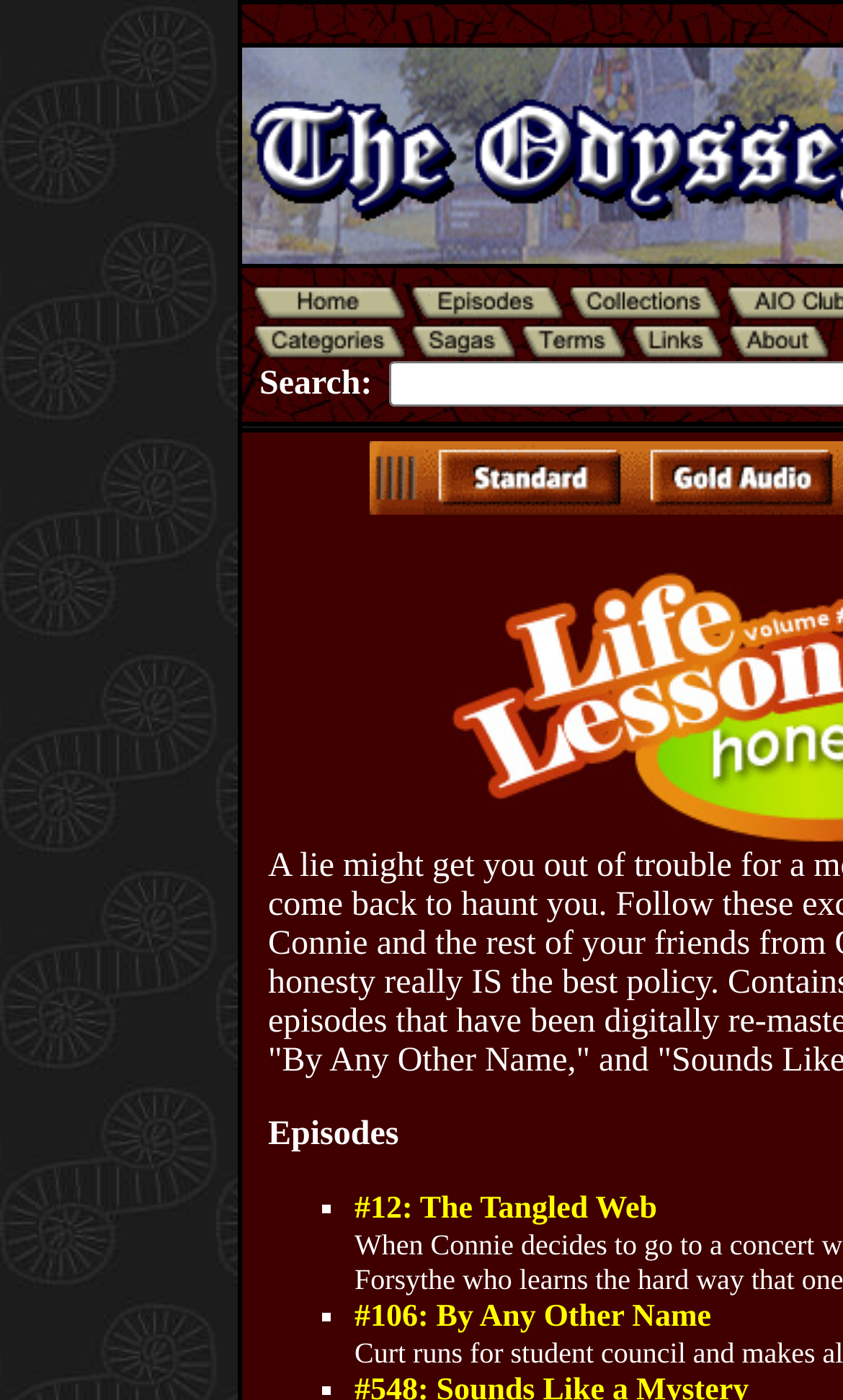Identify the bounding box coordinates for the element you need to click to achieve the following task: "Visit the Goodfella’s Restaurant page". Provide the bounding box coordinates as four float numbers between 0 and 1, in the form [left, top, right, bottom].

None